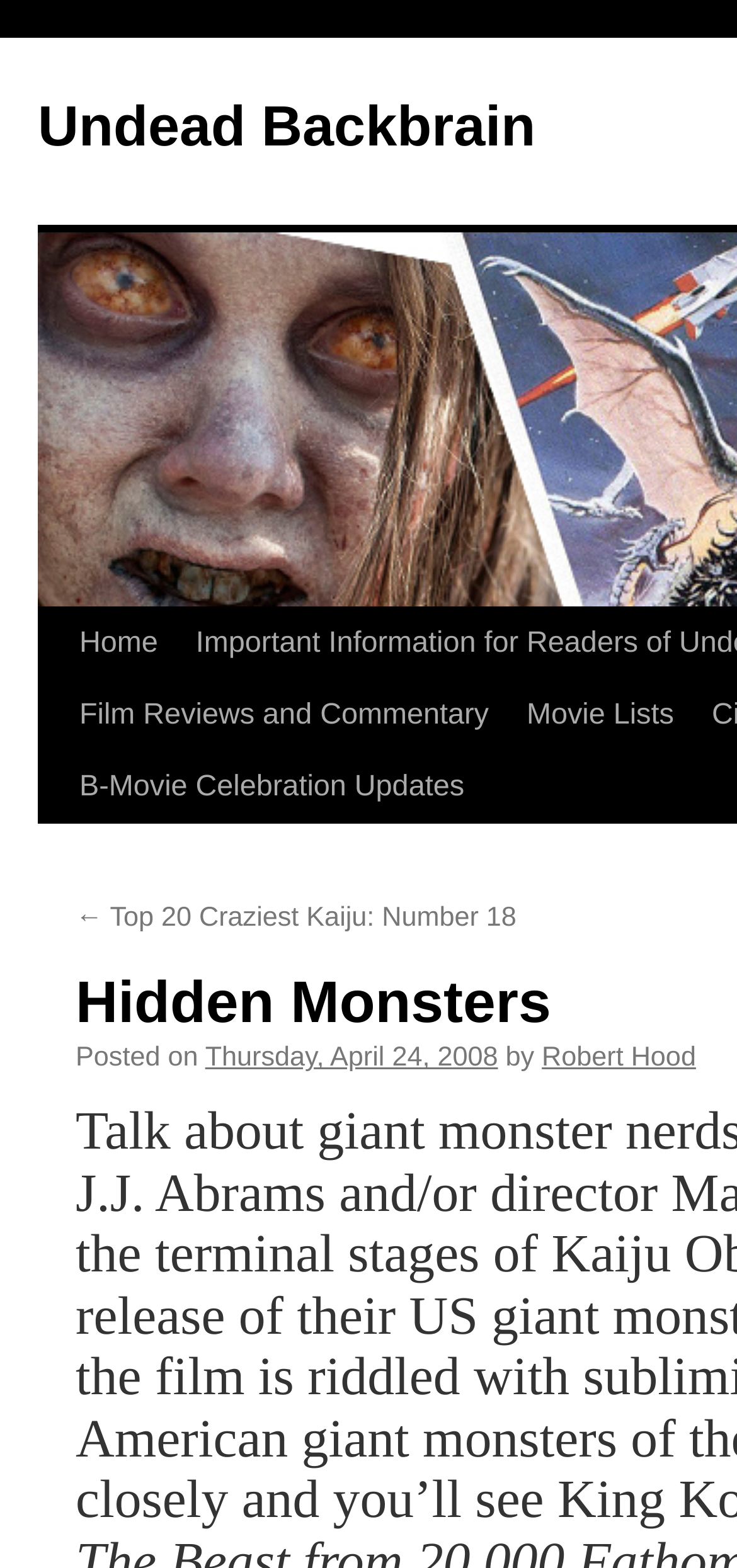Specify the bounding box coordinates (top-left x, top-left y, bottom-right x, bottom-right y) of the UI element in the screenshot that matches this description: Skip to content

[0.049, 0.387, 0.1, 0.524]